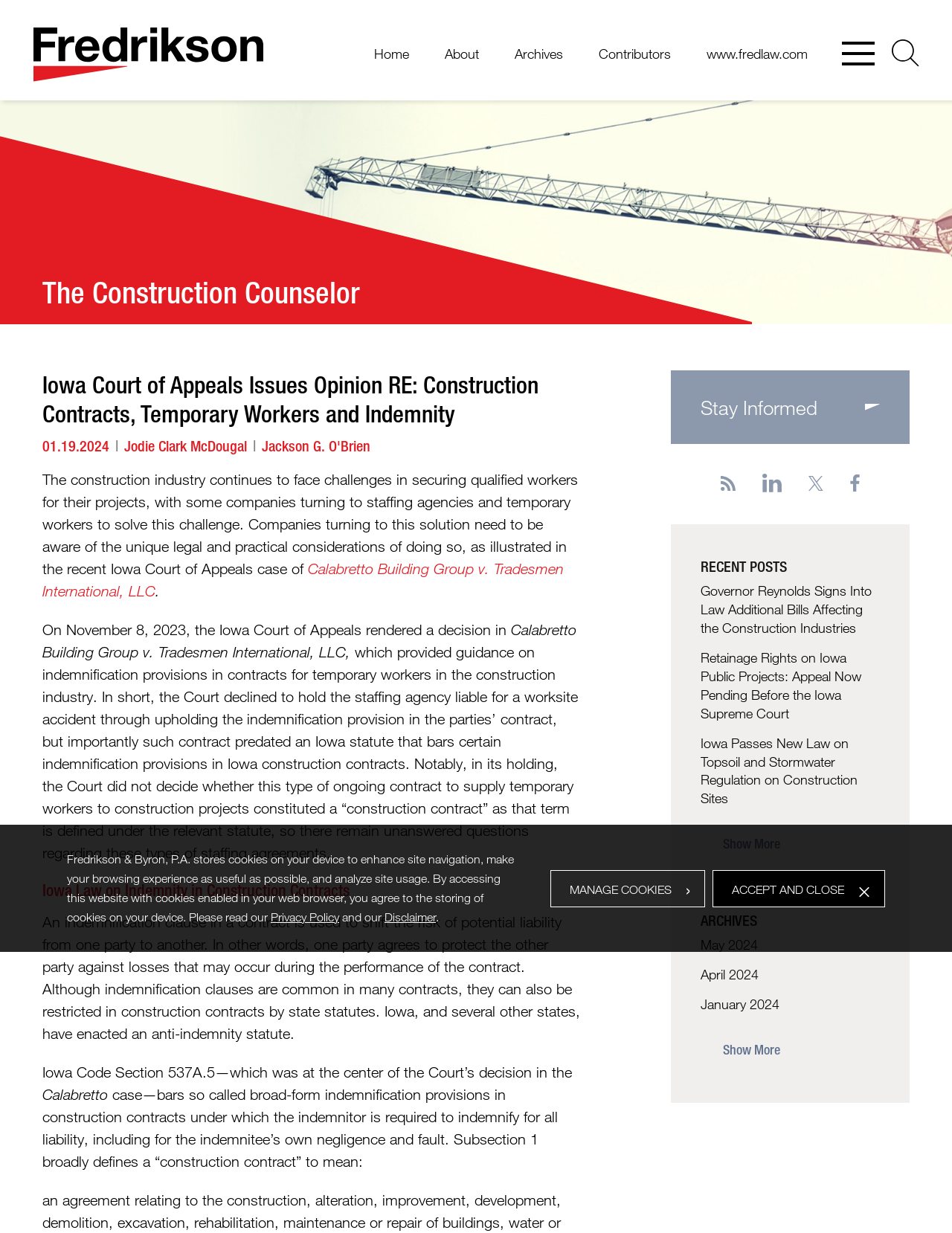Kindly determine the bounding box coordinates for the clickable area to achieve the given instruction: "Read the article by Jodie Clark McDougal".

[0.131, 0.355, 0.259, 0.369]